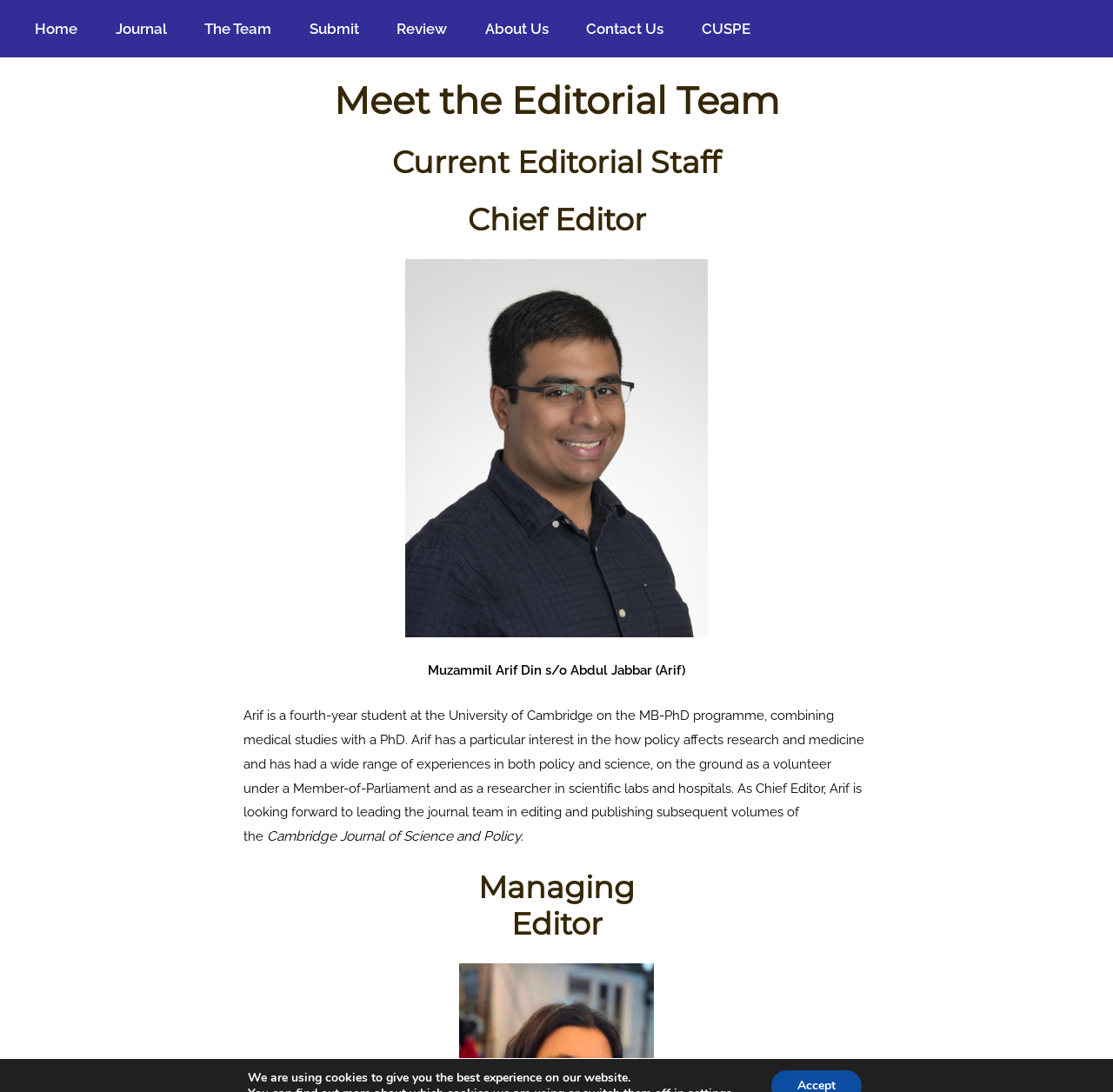Specify the bounding box coordinates of the area to click in order to execute this command: 'read about Managing Editor'. The coordinates should consist of four float numbers ranging from 0 to 1, and should be formatted as [left, top, right, bottom].

[0.412, 0.796, 0.588, 0.863]